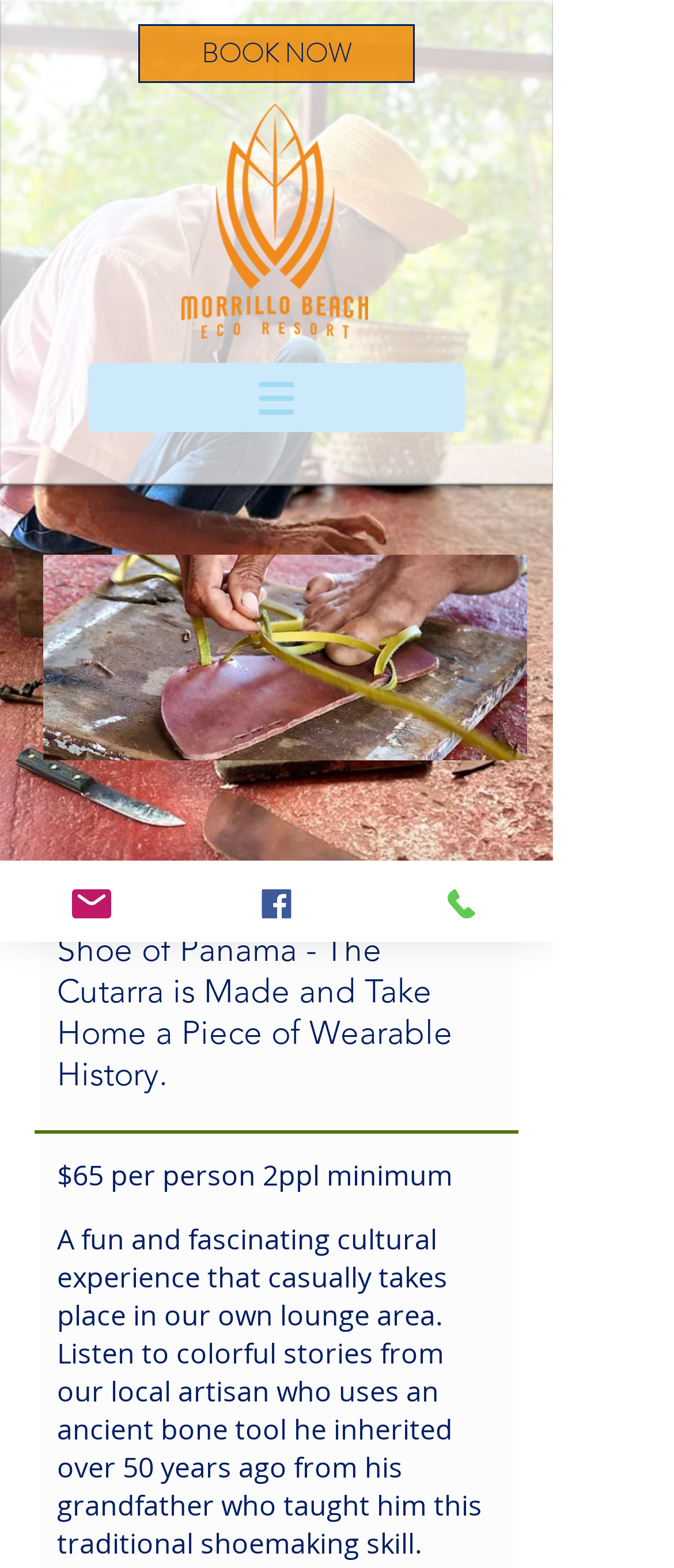Utilize the details in the image to give a detailed response to the question: What is the price of the Cutarra making experience per person?

I found this information by looking at the text '$65 per person 2ppl minimum' which indicates that the price of the experience per person is $65.